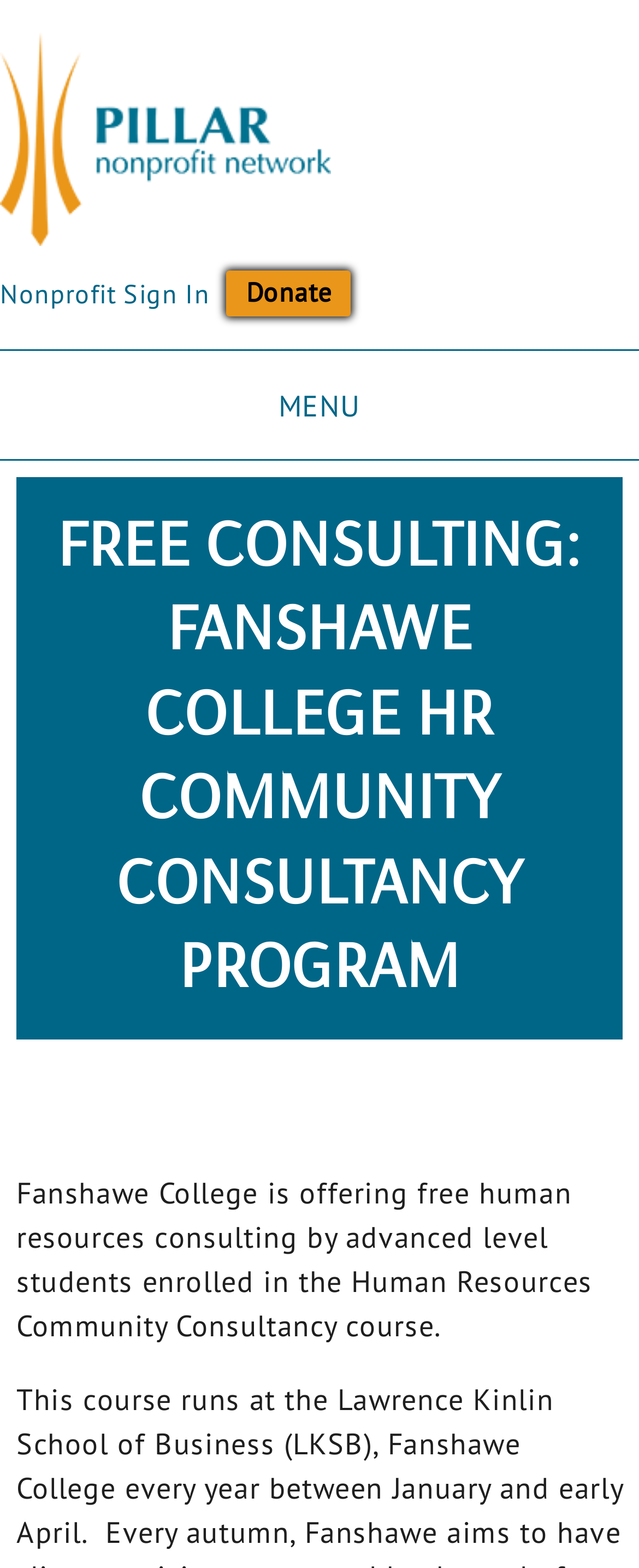Answer the question below with a single word or a brief phrase: 
What is the purpose of the Human Resources Community Consultancy course?

Free consulting